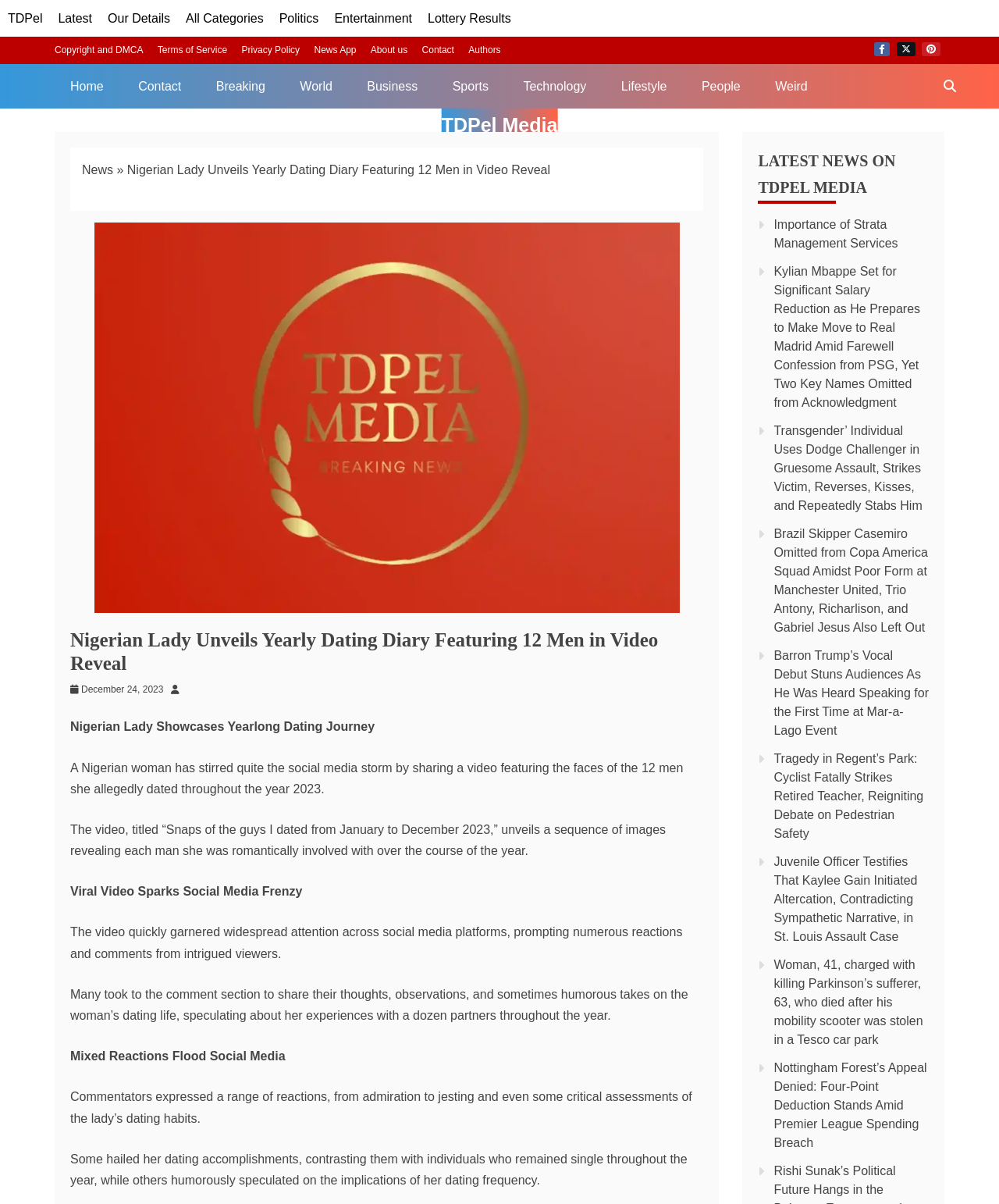Provide your answer in one word or a succinct phrase for the question: 
What is the topic of the news article?

Nigerian Lady's Dating Journey